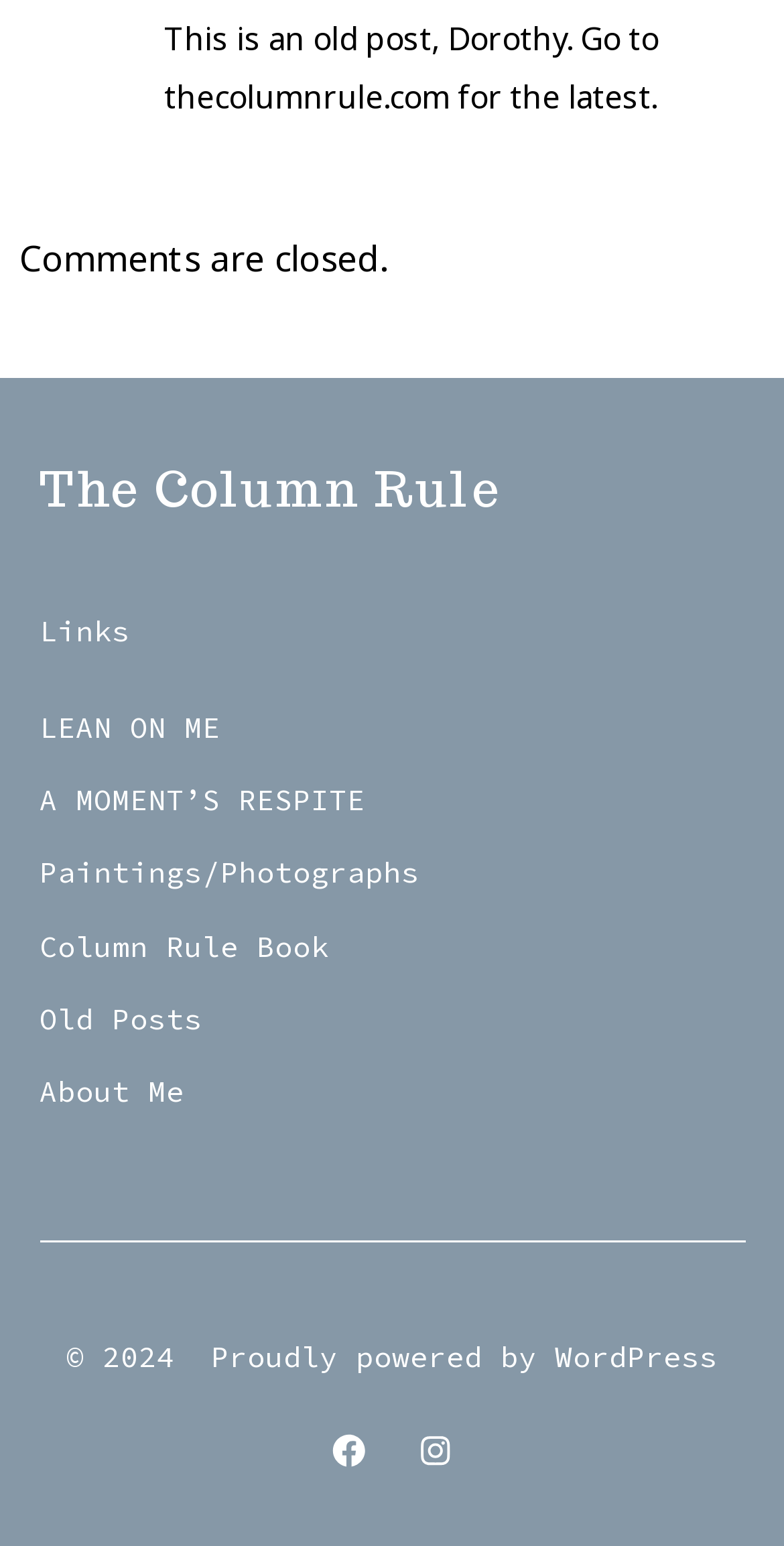Identify the bounding box coordinates of the part that should be clicked to carry out this instruction: "open Instagram in a new tab".

[0.514, 0.918, 0.596, 0.959]